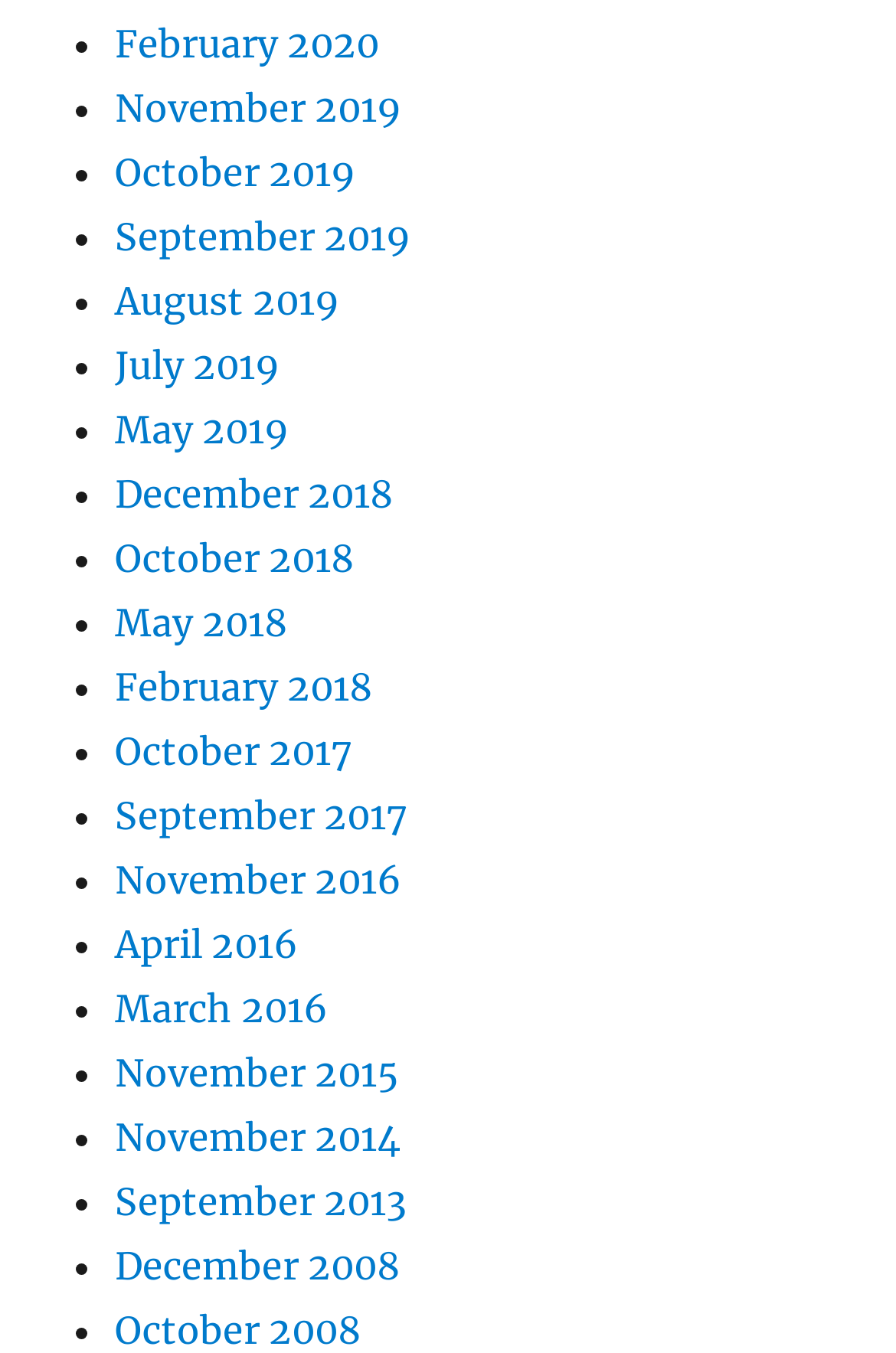Respond with a single word or phrase to the following question:
What is the earliest month listed?

December 2008